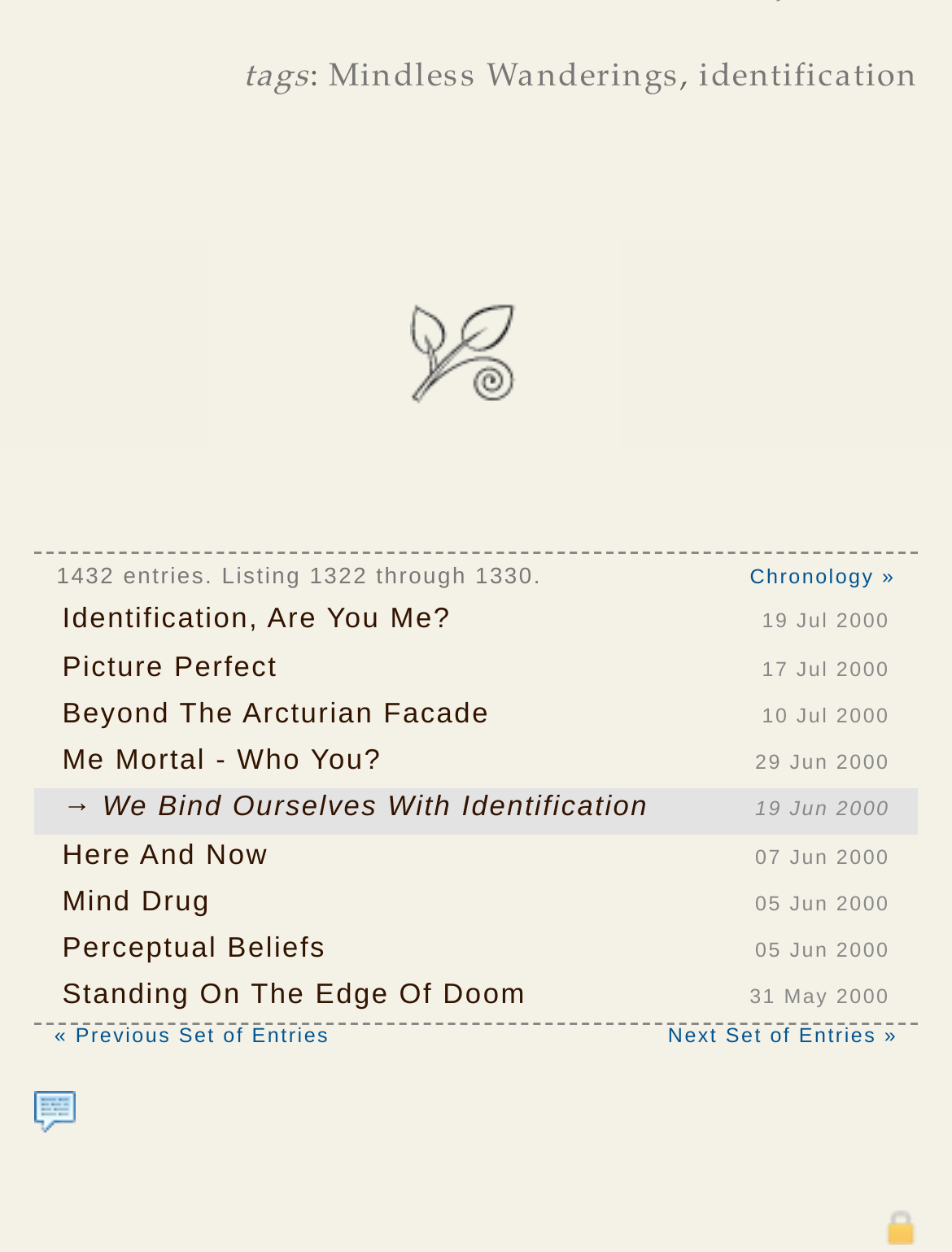What is the date of the last entry on this page?
Kindly offer a comprehensive and detailed response to the question.

I examined the link elements with dates and found the last entry on this page to be 'Here And Now 07 Jun 2000', so the date of the last entry is 07 Jun 2000.